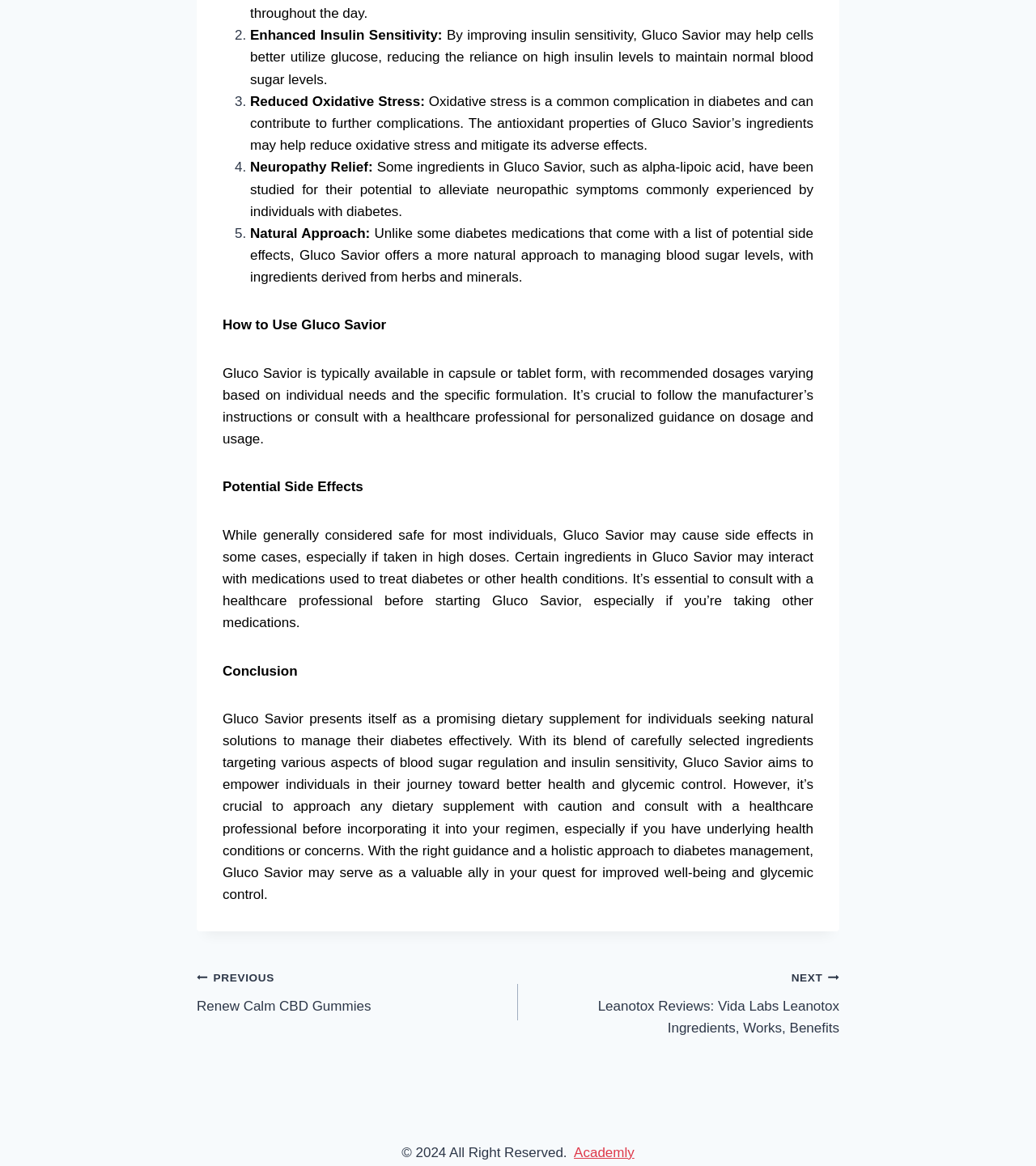Reply to the question with a single word or phrase:
What may interact with Gluco Savior?

Medications for diabetes or other health conditions